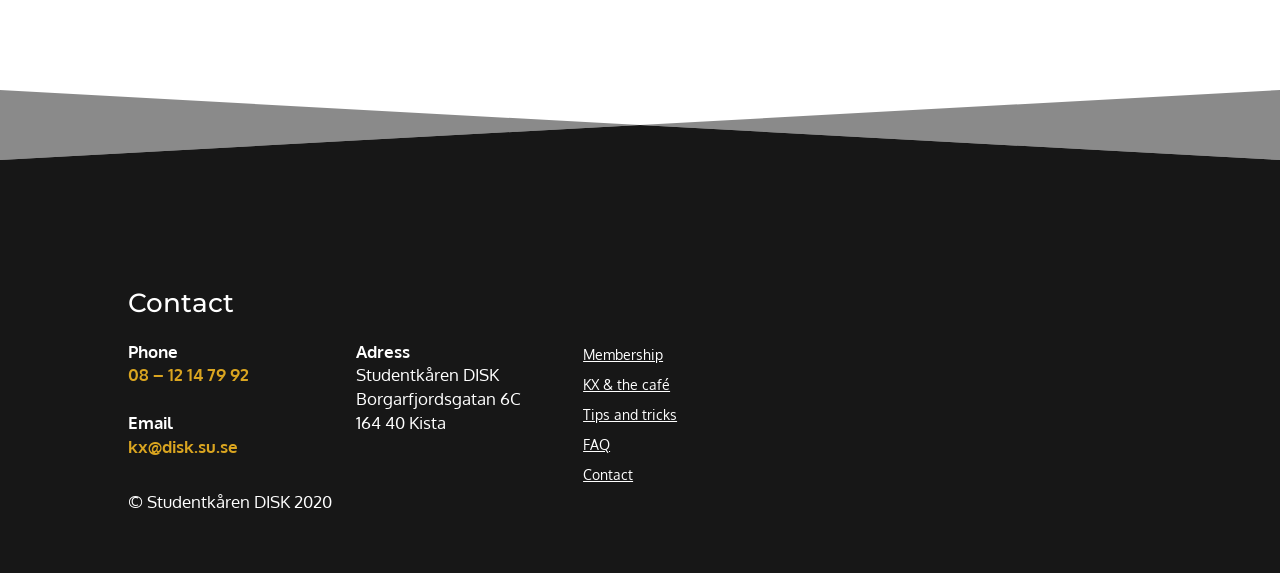What is the email address?
Please use the visual content to give a single word or phrase answer.

kx@disk.su.se